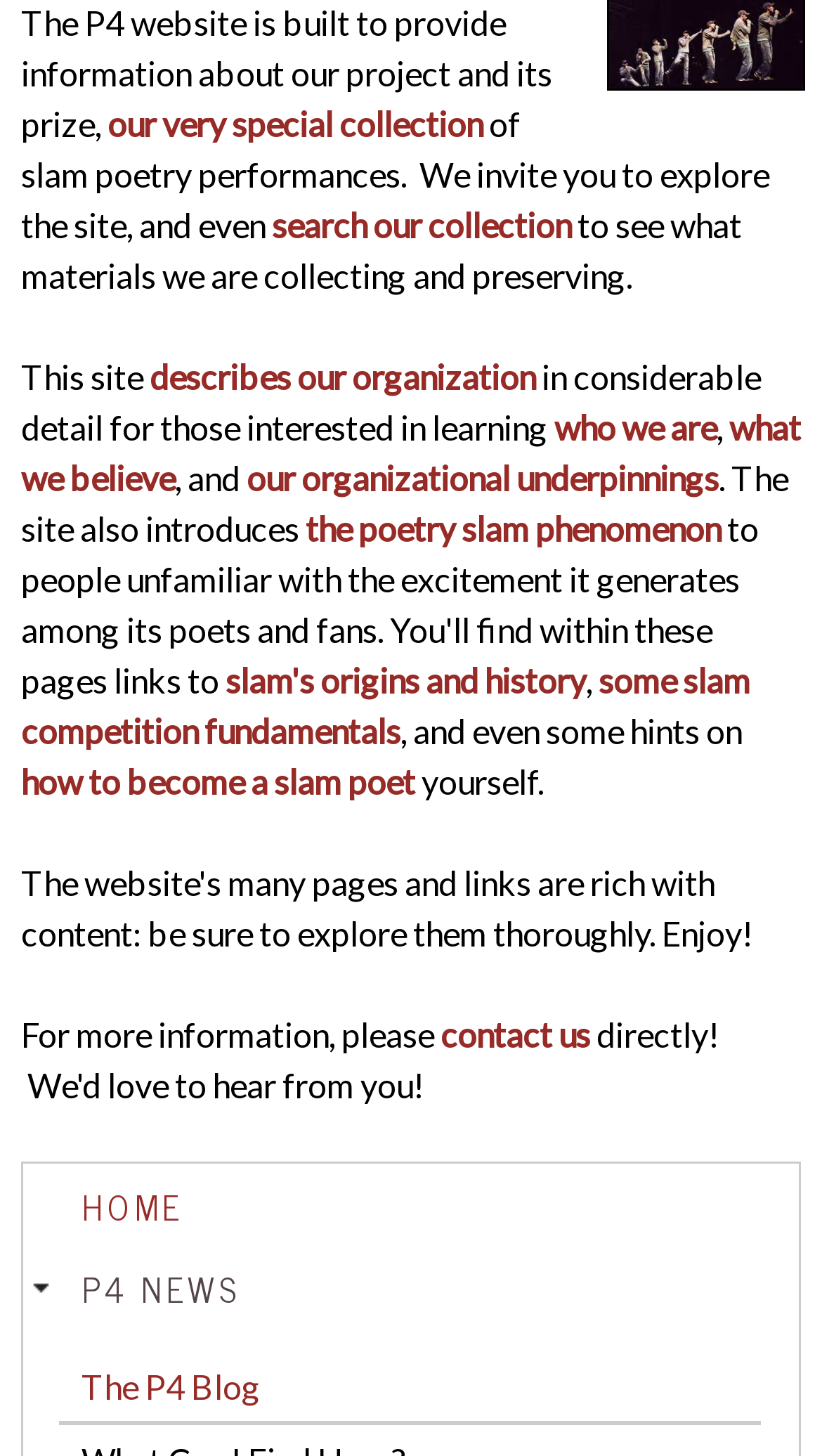What can be searched on this website?
Please respond to the question with a detailed and well-explained answer.

The website allows users to search its collection, as indicated by the link 'search our collection' and the text 'to see what materials we are collecting and preserving.' This suggests that the website has a collection of slam poetry-related materials that can be searched.